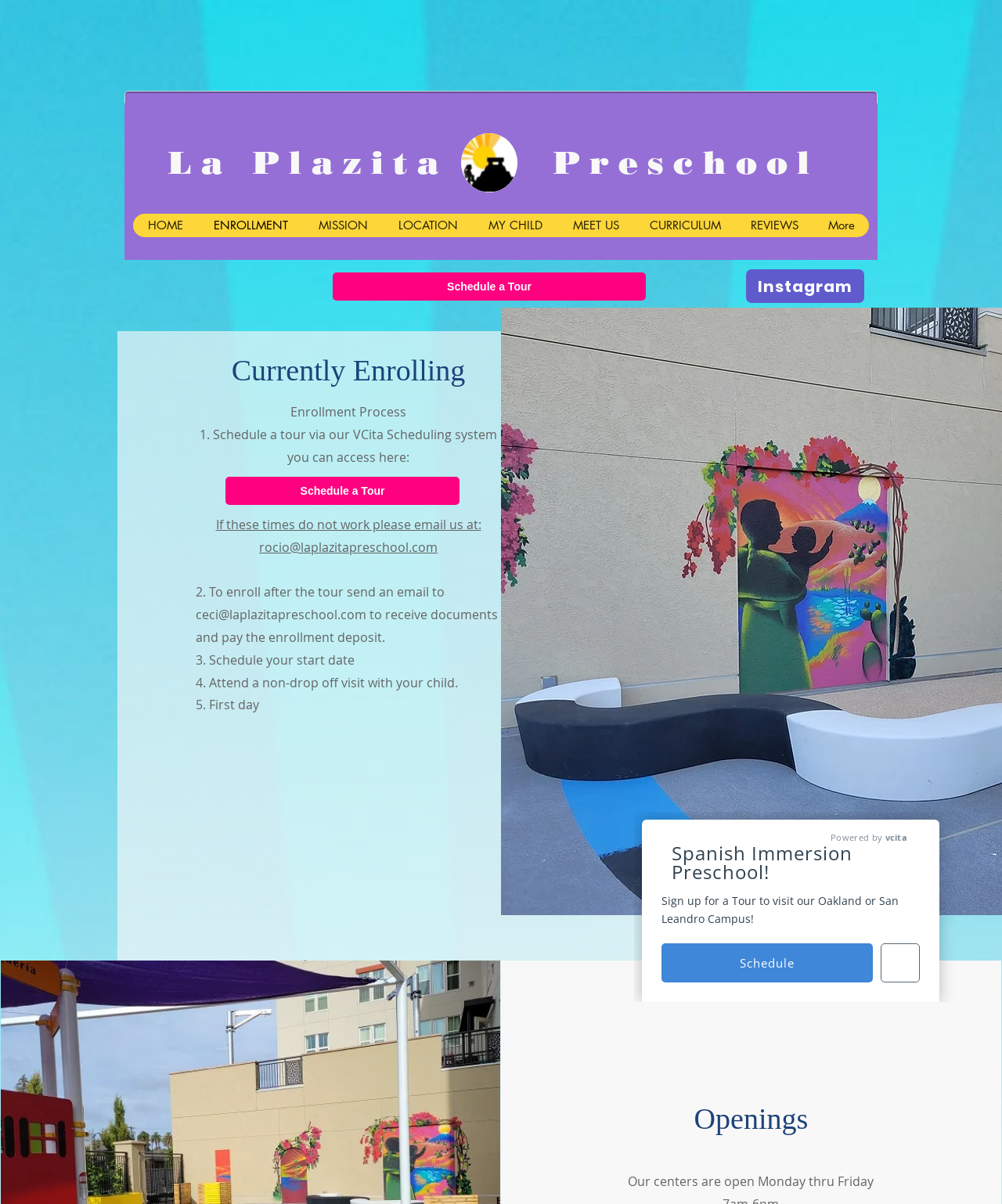Could you highlight the region that needs to be clicked to execute the instruction: "Schedule a tour via the VCita Scheduling system"?

[0.332, 0.205, 0.645, 0.27]